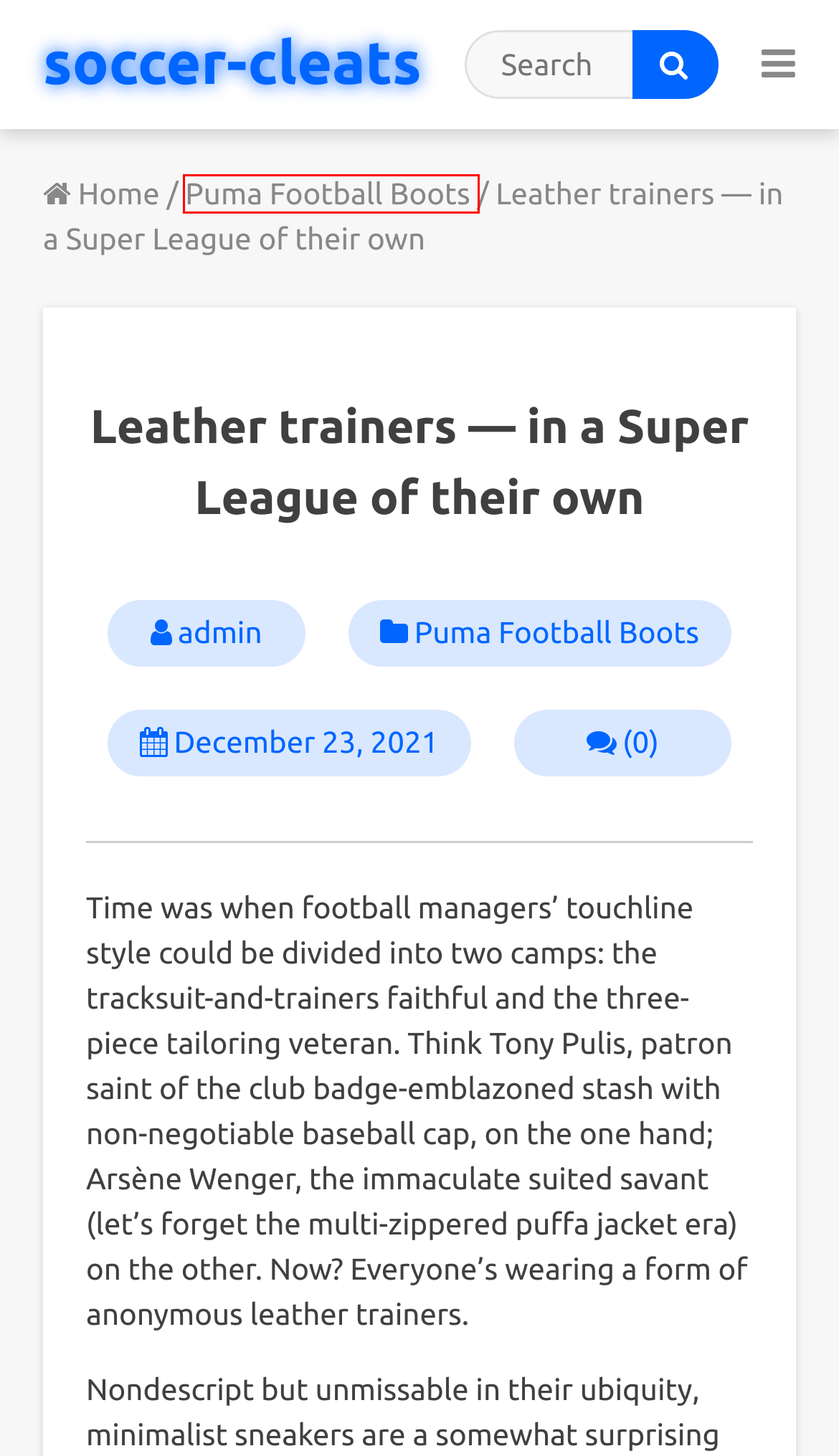Given a screenshot of a webpage with a red bounding box highlighting a UI element, choose the description that best corresponds to the new webpage after clicking the element within the red bounding box. Here are your options:
A. Nike Mercurial TROPICAL PACK Archives - soccer-cleats
B. admin, Author at soccer-cleats
C. 2014 World Cup Adidas Archives - soccer-cleats
D. Adidas 11Pro Archives - soccer-cleats
E. soccer-cleats - Just another WordPress site
F. November 2021 - soccer-cleats
G. Puma Football Boots Archives - soccer-cleats
H. Adidas Copa Mundial Archives - soccer-cleats

G